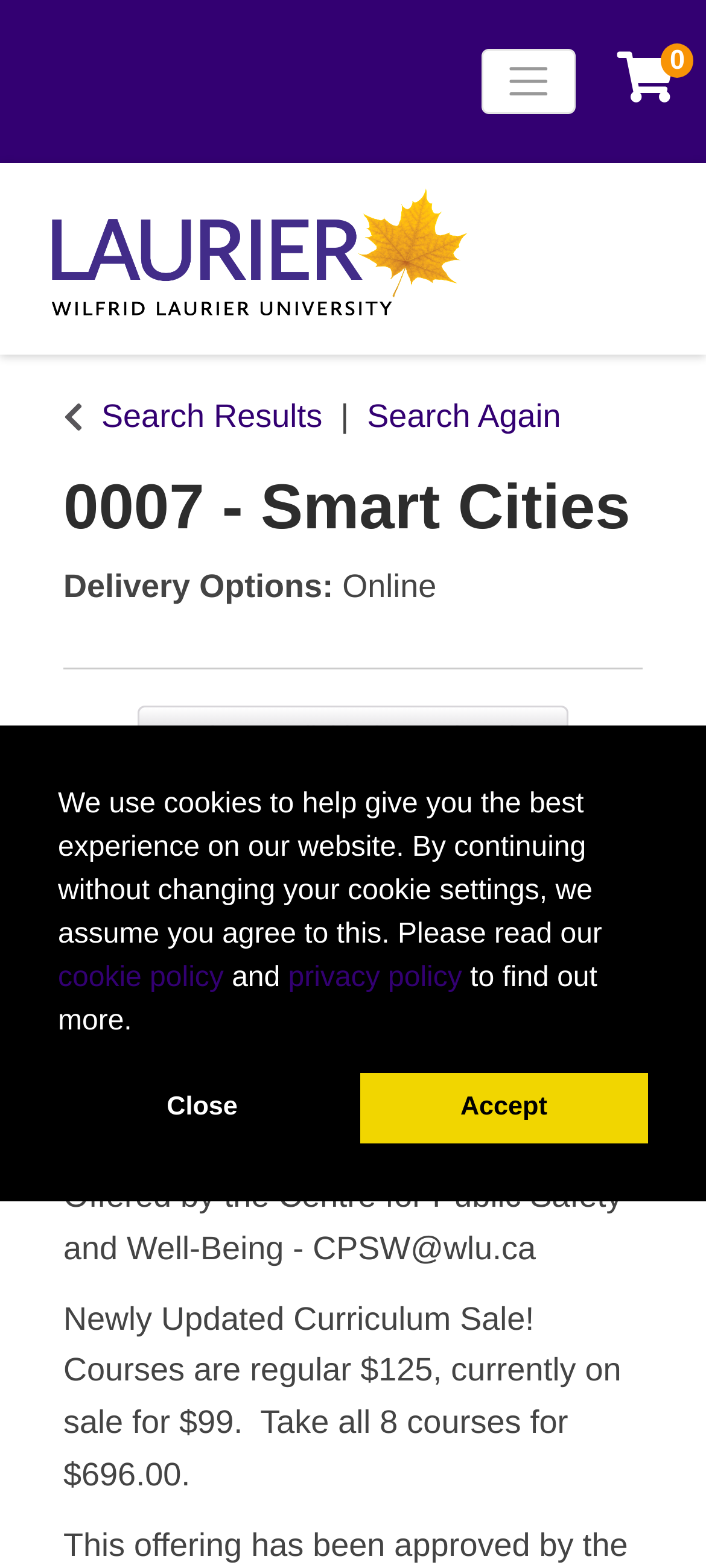Identify the bounding box coordinates of the region that needs to be clicked to carry out this instruction: "View course sections". Provide these coordinates as four float numbers ranging from 0 to 1, i.e., [left, top, right, bottom].

[0.195, 0.45, 0.805, 0.491]